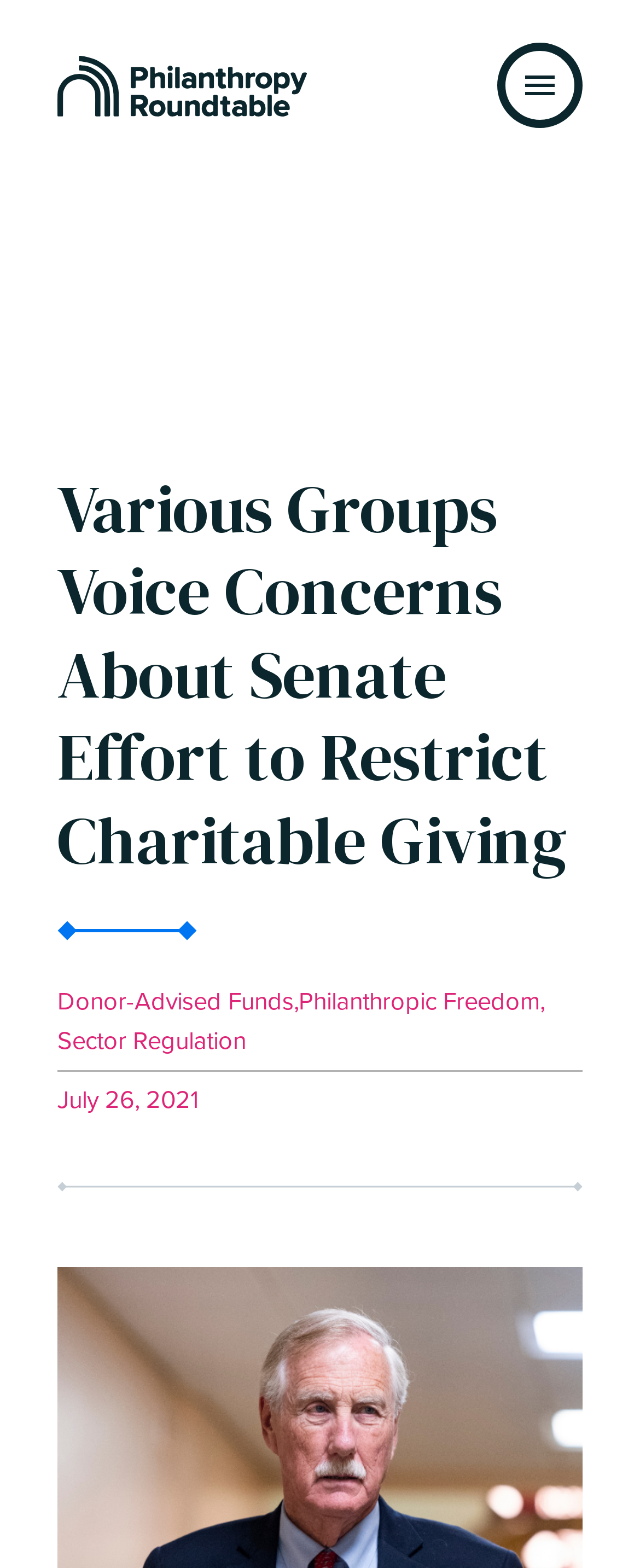Provide a thorough description of this webpage.

The webpage appears to be an article discussing the Accelerating Charitable Efforts (ACE) Act, which aims to impose new mandates on foundations and restrict charitable giving. 

At the top left of the page, there is a link with an accompanying SVG icon, which is likely a logo or a navigation button. Below this, there is a heading that summarizes the content of the article, "Various Groups Voice Concerns About Senate Effort to Restrict Charitable Giving". 

On the top right, there is a button labeled "Open Menu", which is not expanded. Next to it, there is a small image. 

The main content of the article is divided into sections, with three links that categorize the topics: "Donor-Advised Funds", "Philanthropic Freedom", and "Sector Regulation". These links are positioned horizontally, with the first one starting from the left edge of the page and the last one ending at the right edge. 

Below these links, there is a static text indicating the date "July 26, 2021".